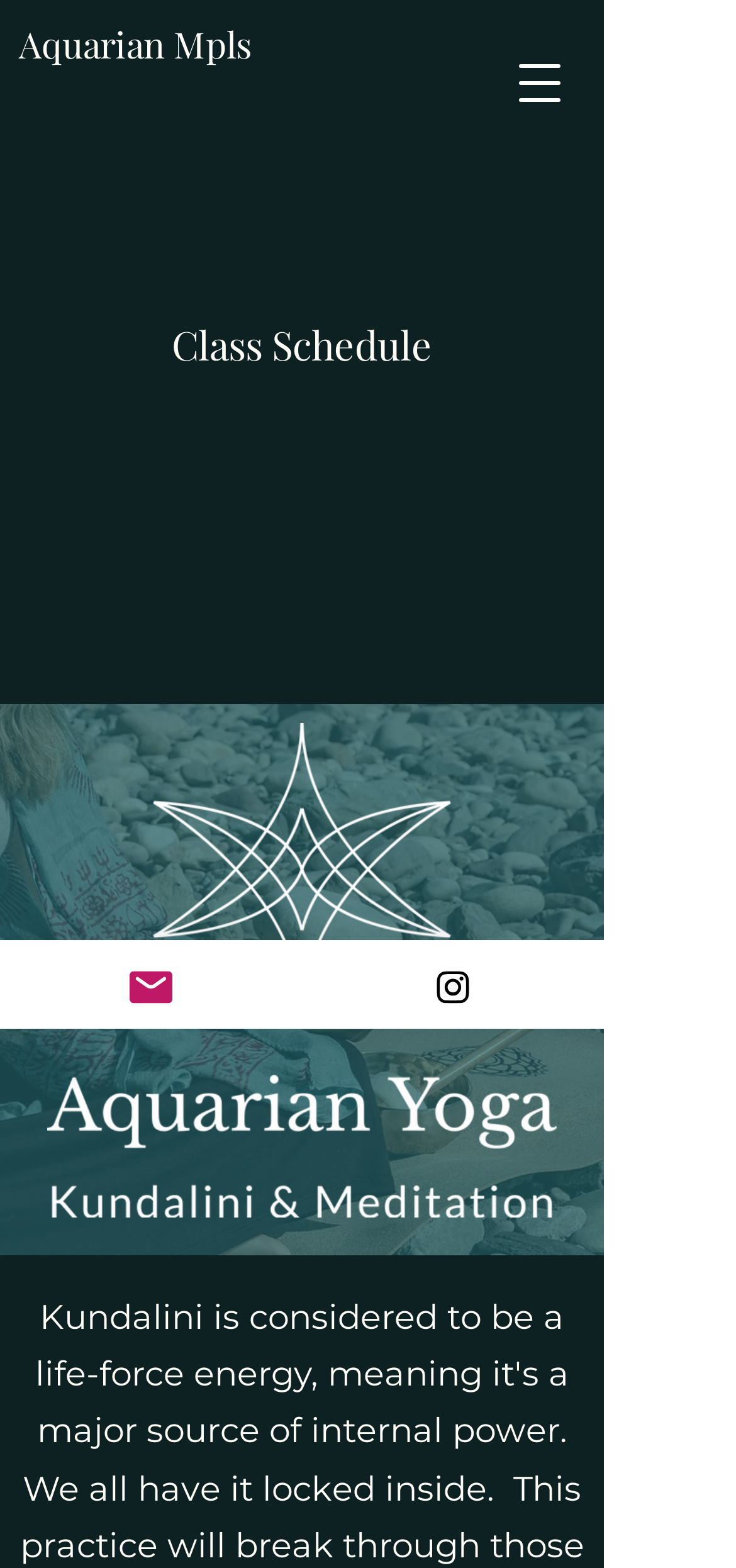Locate the bounding box for the described UI element: "Email". Ensure the coordinates are four float numbers between 0 and 1, formatted as [left, top, right, bottom].

[0.0, 0.6, 0.41, 0.656]